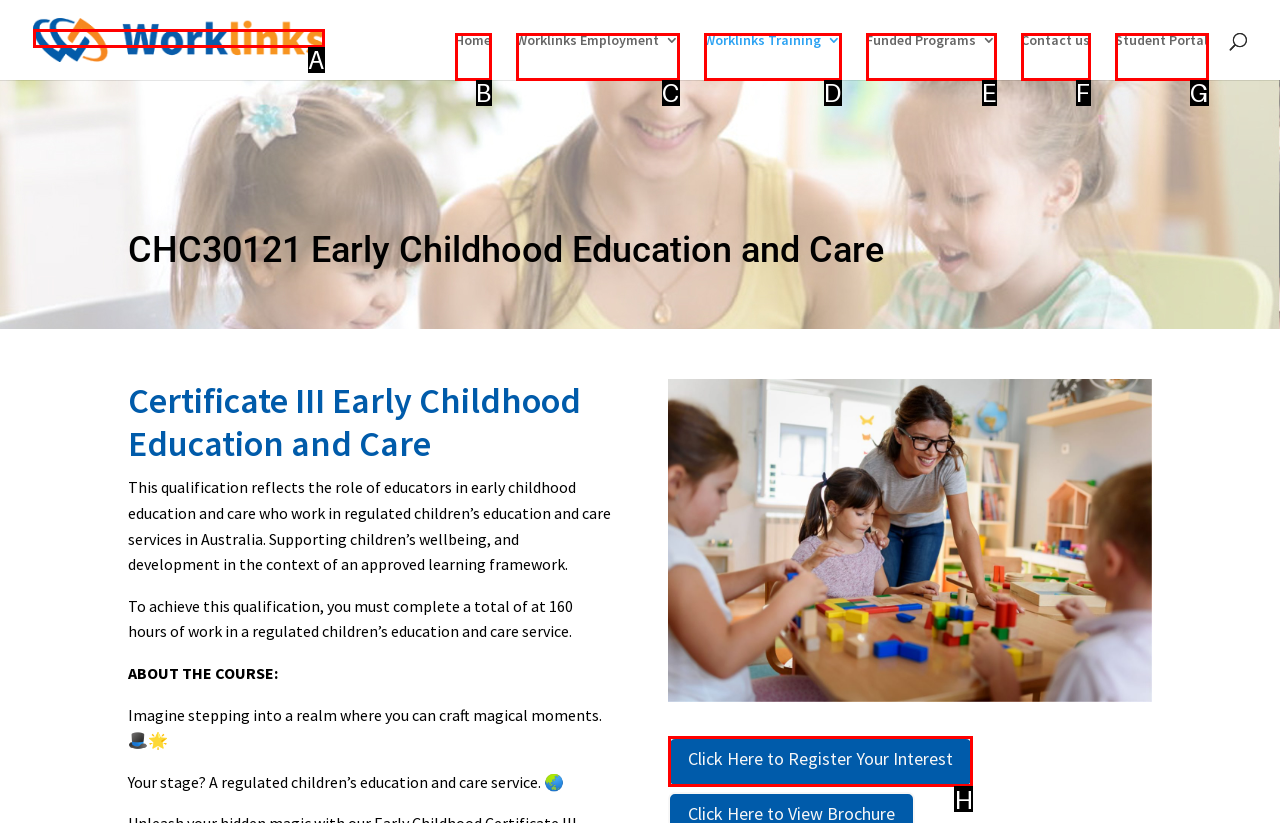Choose the UI element you need to click to carry out the task: Click to Register Your Interest.
Respond with the corresponding option's letter.

H